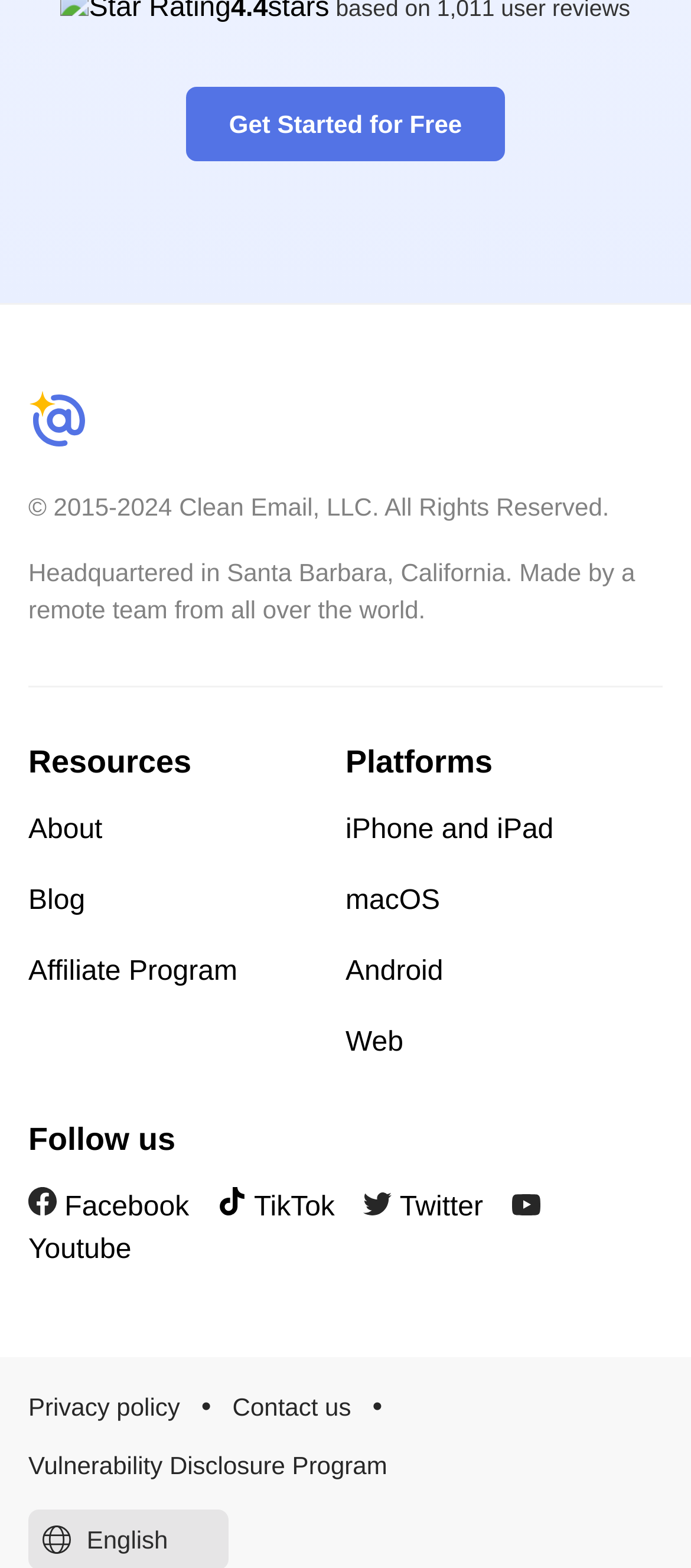Identify the bounding box coordinates for the UI element described by the following text: "Contact us". Provide the coordinates as four float numbers between 0 and 1, in the format [left, top, right, bottom].

[0.336, 0.908, 0.508, 0.945]